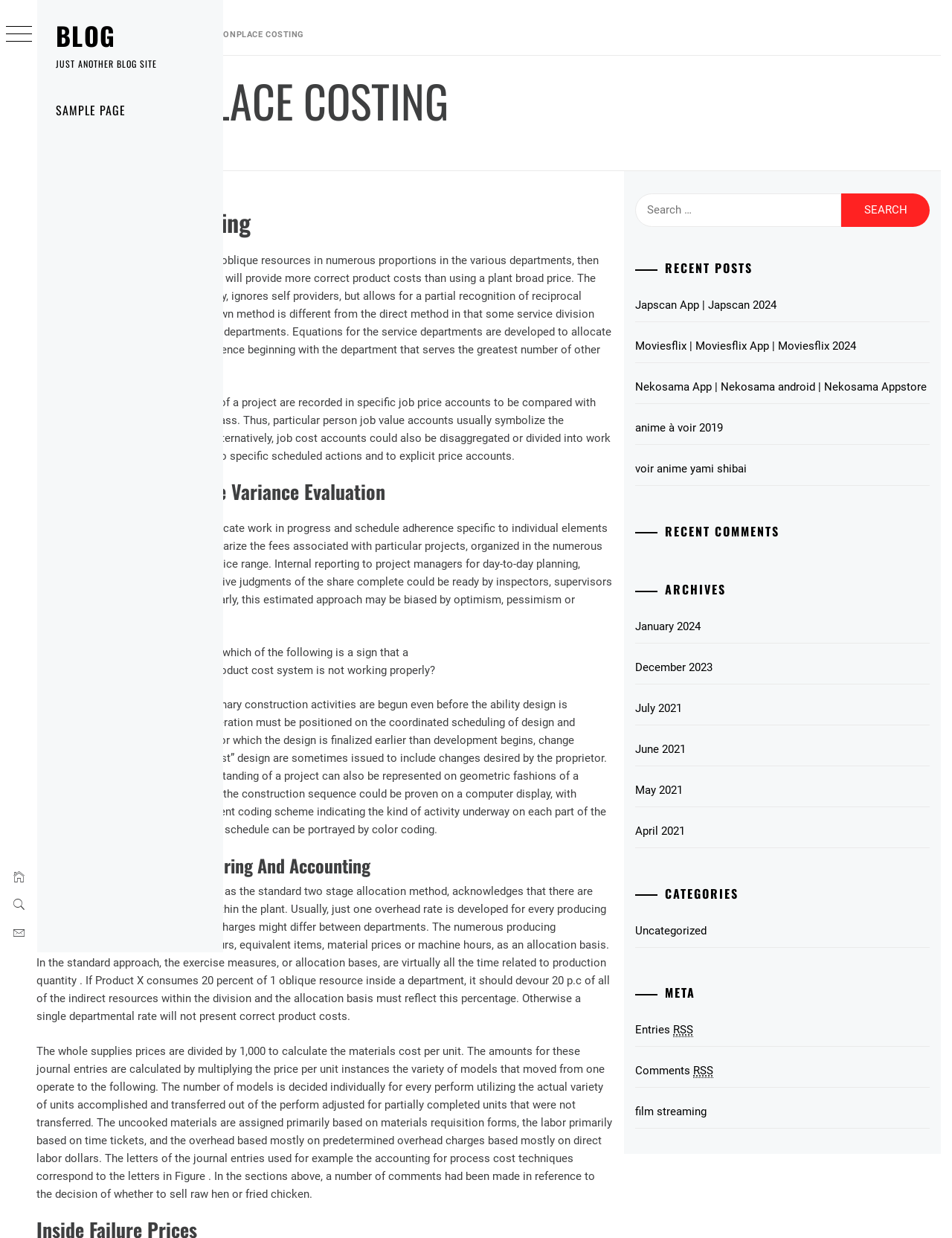Can you find the bounding box coordinates for the element that needs to be clicked to execute this instruction: "Search for something"? The coordinates should be given as four float numbers between 0 and 1, i.e., [left, top, right, bottom].

[0.74, 0.156, 0.906, 0.183]